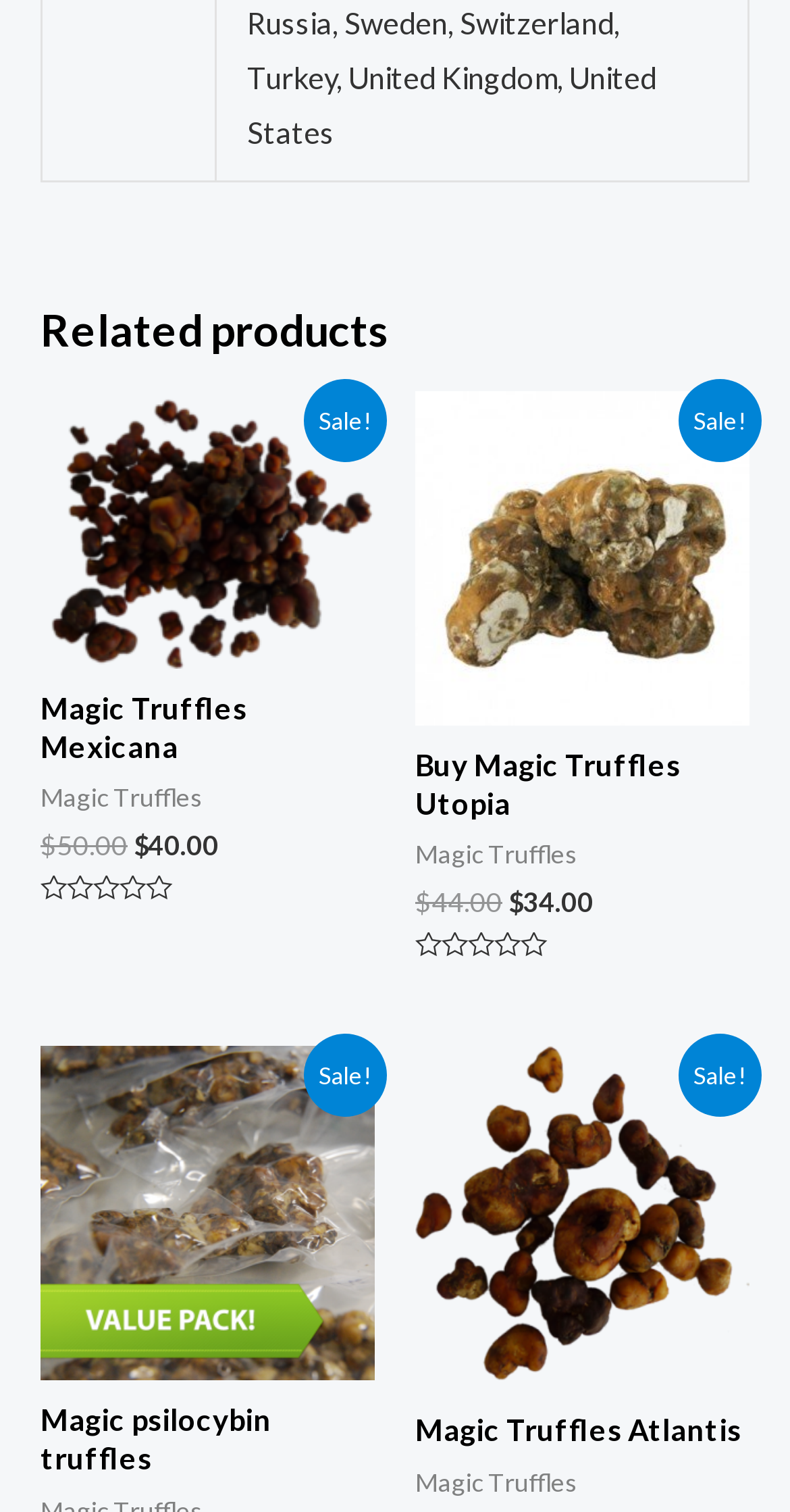Can you find the bounding box coordinates for the element that needs to be clicked to execute this instruction: "Click on 'Buy Magic Truffles Mexicana online'"? The coordinates should be given as four float numbers between 0 and 1, i.e., [left, top, right, bottom].

[0.051, 0.258, 0.474, 0.442]